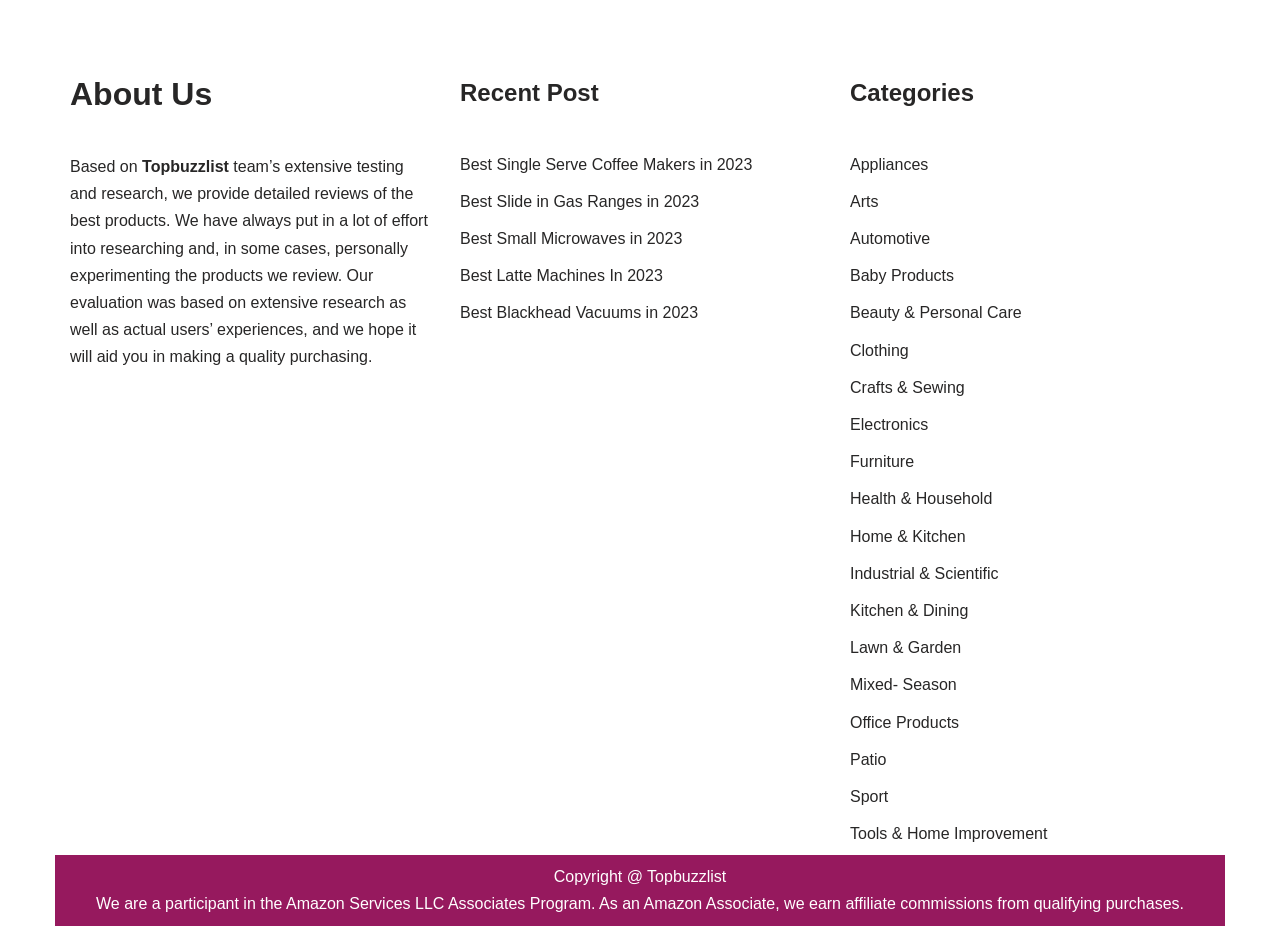Please identify the bounding box coordinates of the clickable element to fulfill the following instruction: "Explore 'Home & Kitchen' products". The coordinates should be four float numbers between 0 and 1, i.e., [left, top, right, bottom].

[0.664, 0.57, 0.754, 0.588]